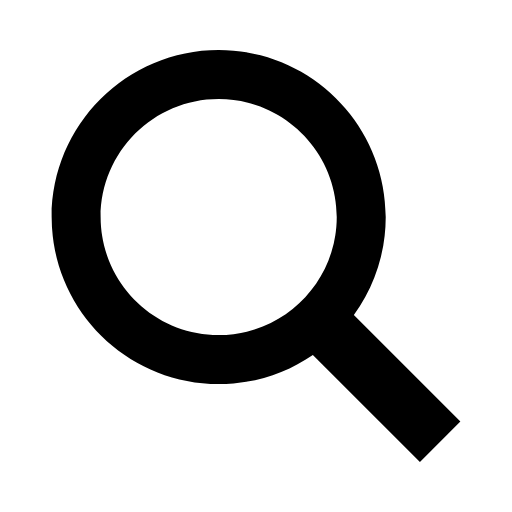What is the color of the magnifying glass?
Give a comprehensive and detailed explanation for the question.

The design of the magnifying glass icon features a minimalistic black style, which provides a clean and simple visual representation against a plain background.